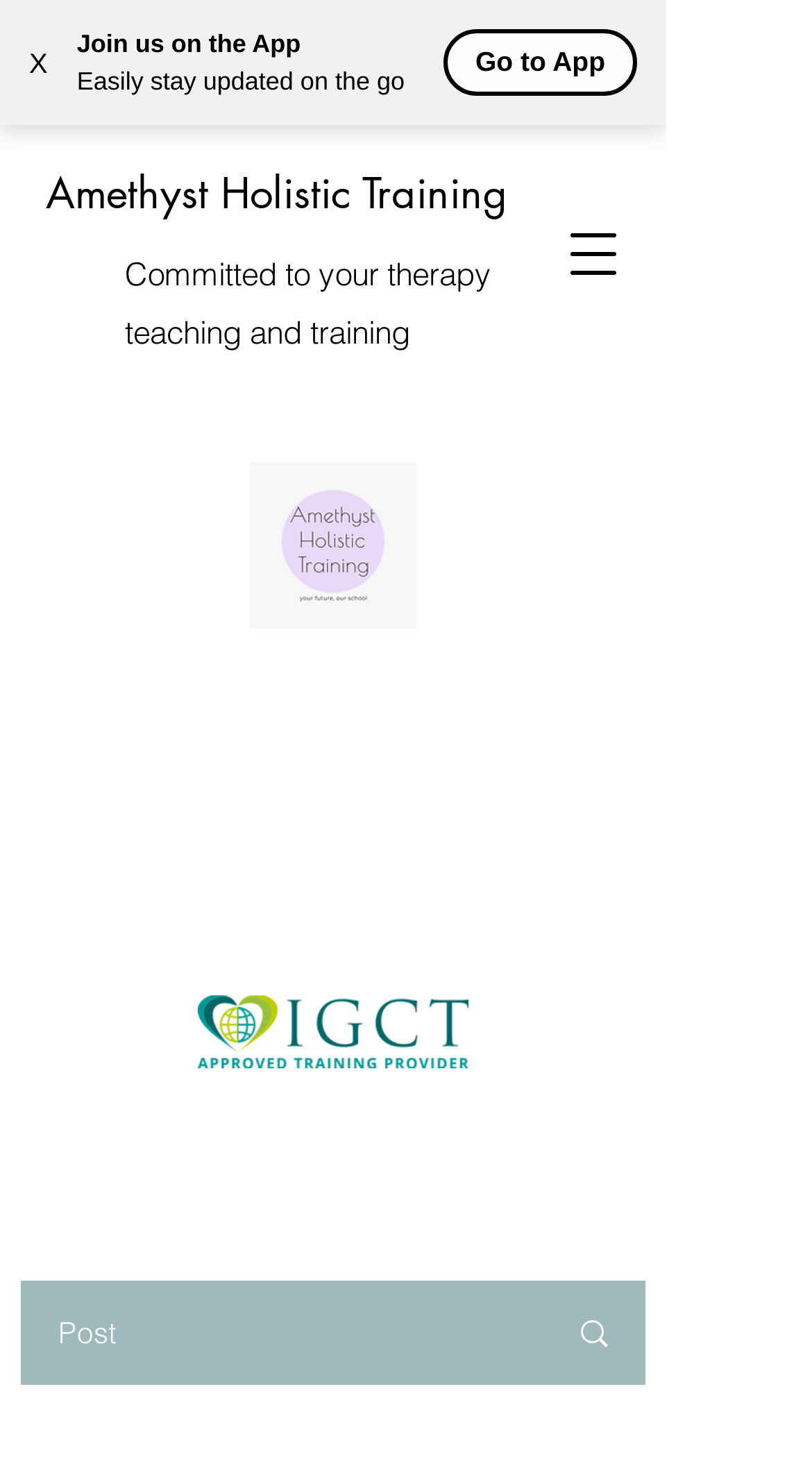Extract the heading text from the webpage.

Join Neals Yard for just £60!